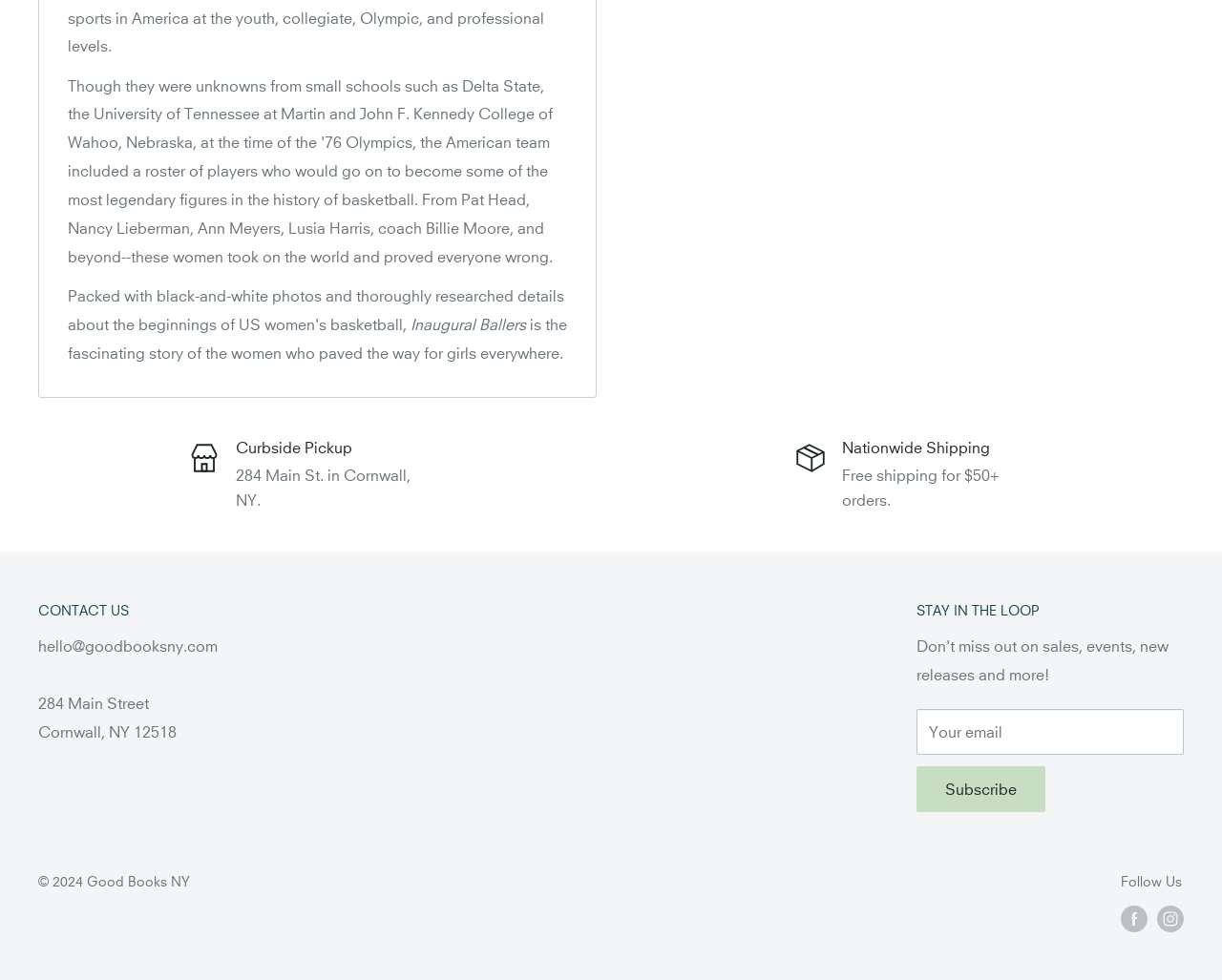Given the description "Subscribe", determine the bounding box of the corresponding UI element.

[0.75, 0.782, 0.855, 0.829]